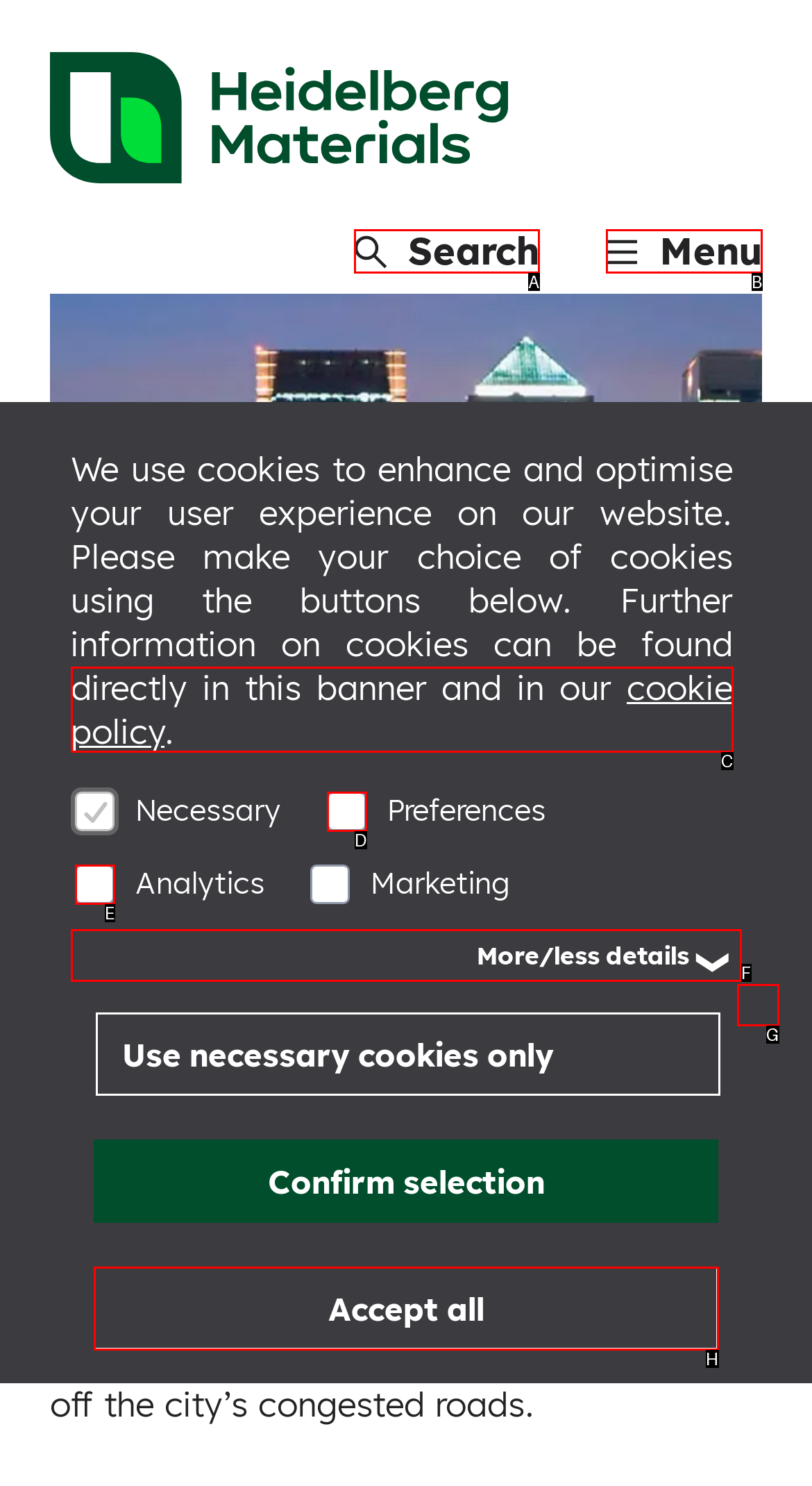Please determine which option aligns with the description: Market. Respond with the option’s letter directly from the available choices.

None